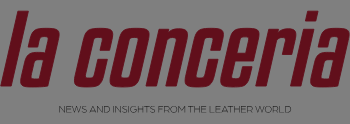Provide a comprehensive description of the image.

The image prominently features the title "la conceria" in a bold, maroon font, conveying a sense of authority and relevance in the leather industry. Beneath the title, the phrase "NEWS AND INSIGHTS FROM THE LEATHER WORLD" appears in a clean, understated font, providing context that the content is focused on the leather sector. The background is a subtle gray, enhancing the visual appeal and ensuring that the text stands out effectively. This image serves as a header for a platform dedicated to disseminating news and insights related to leather, underscoring its commitment to keeping the industry informed and engaged.